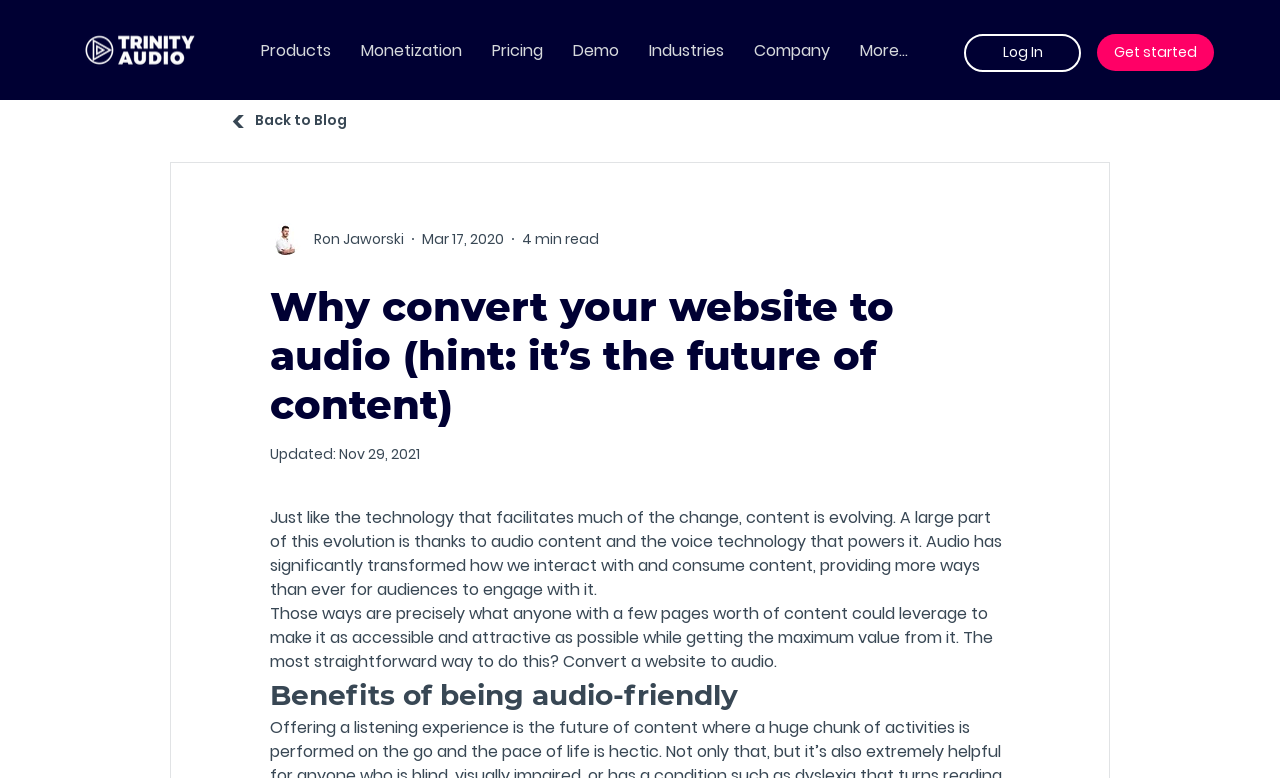Please specify the bounding box coordinates in the format (top-left x, top-left y, bottom-right x, bottom-right y), with values ranging from 0 to 1. Identify the bounding box for the UI component described as follows: Back to Blog

[0.199, 0.142, 0.271, 0.167]